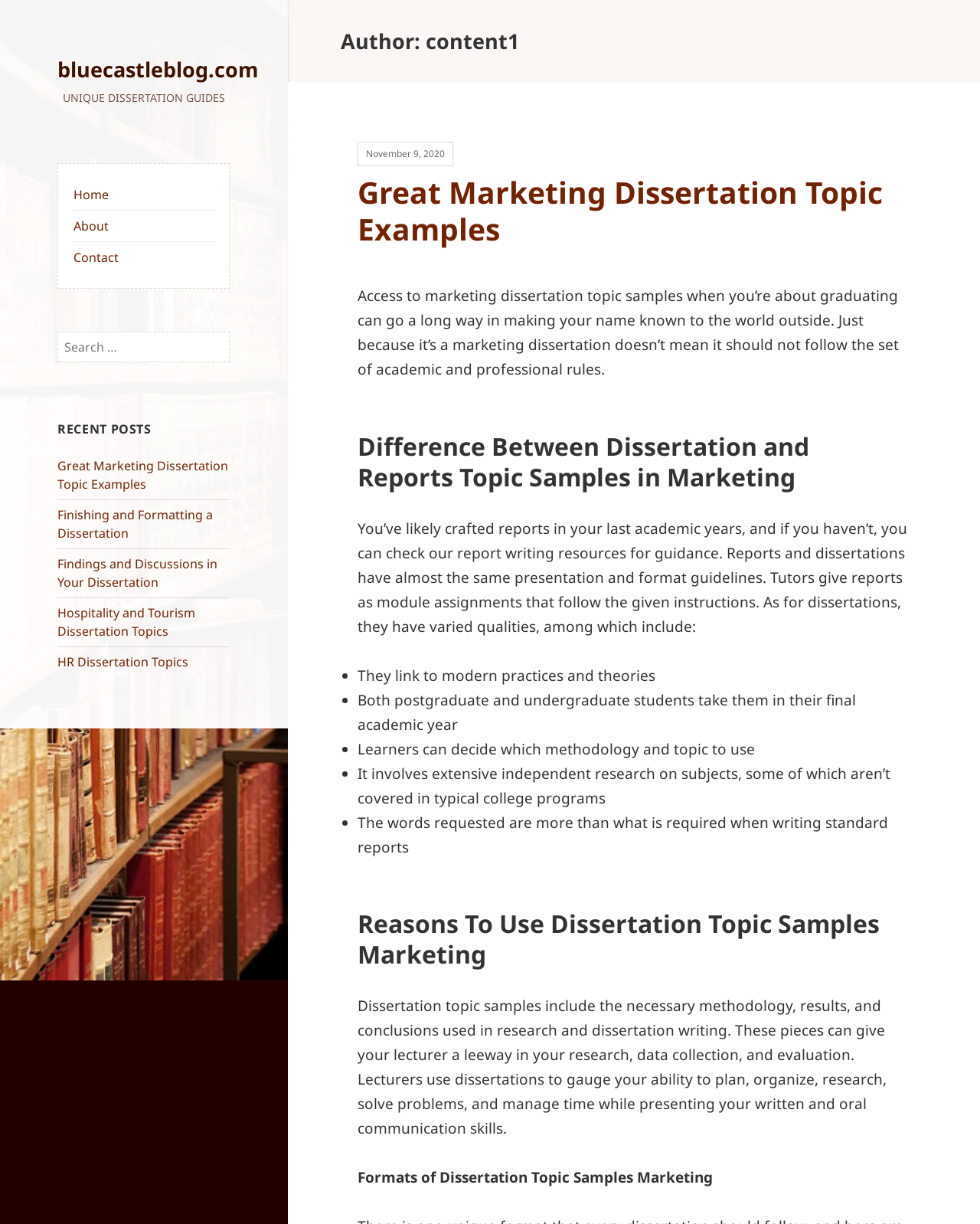Please provide the bounding box coordinates for the element that needs to be clicked to perform the instruction: "Search for something". The coordinates must consist of four float numbers between 0 and 1, formatted as [left, top, right, bottom].

[0.059, 0.271, 0.235, 0.296]